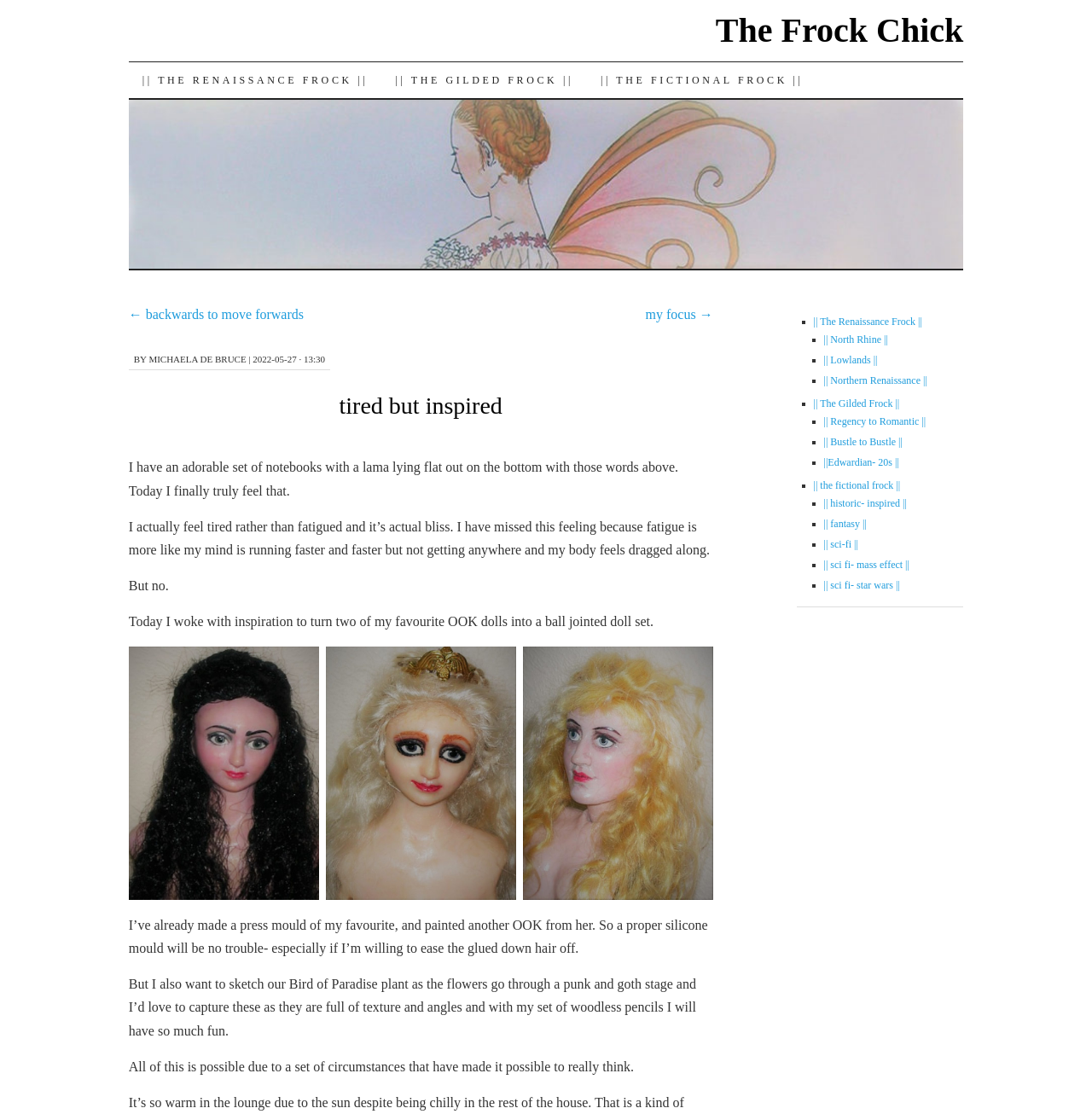Please determine the bounding box coordinates of the element's region to click for the following instruction: "click on the link to skip to content".

[0.117, 0.055, 0.142, 0.152]